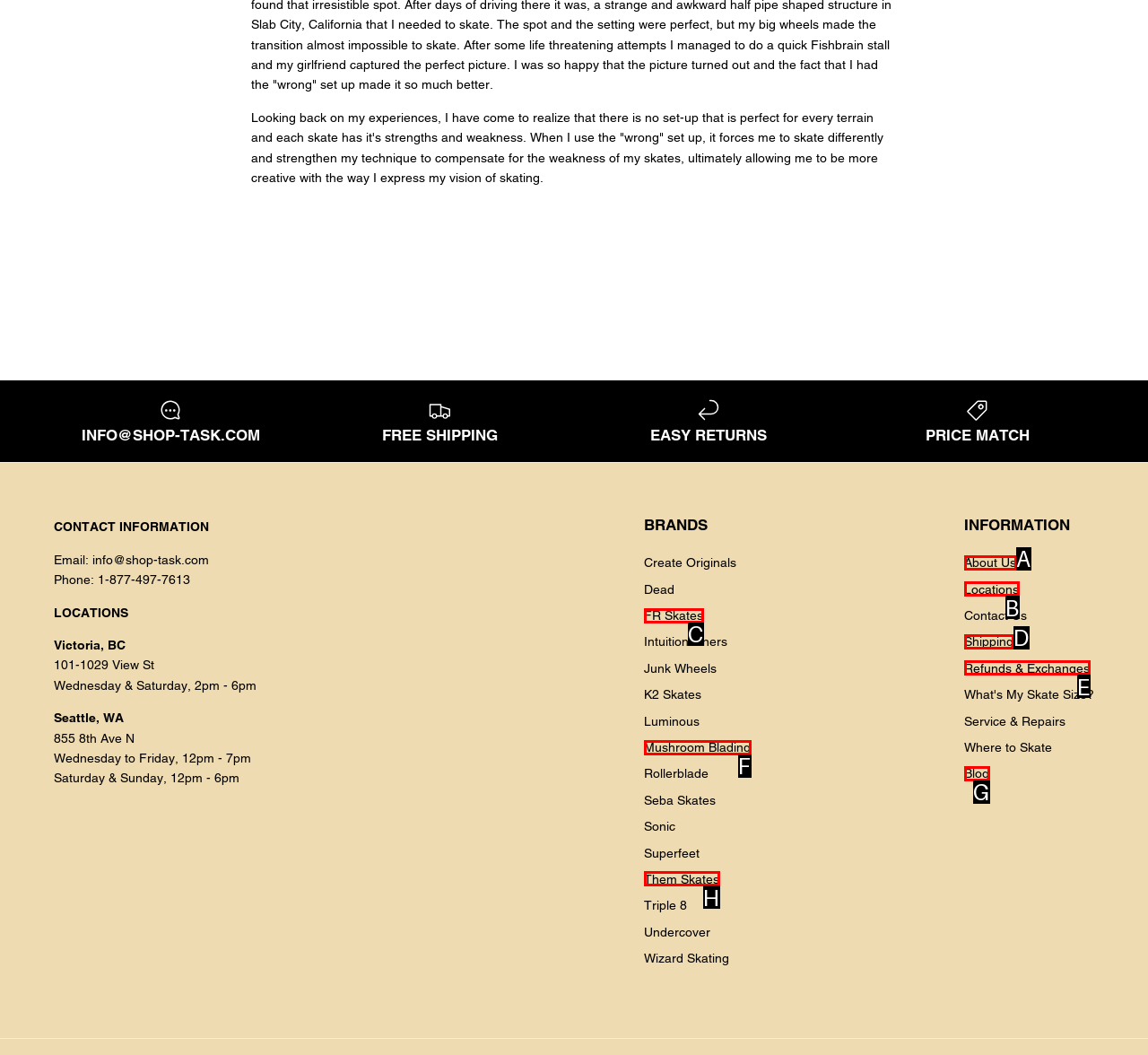Tell me which one HTML element I should click to complete the following task: View blog
Answer with the option's letter from the given choices directly.

G